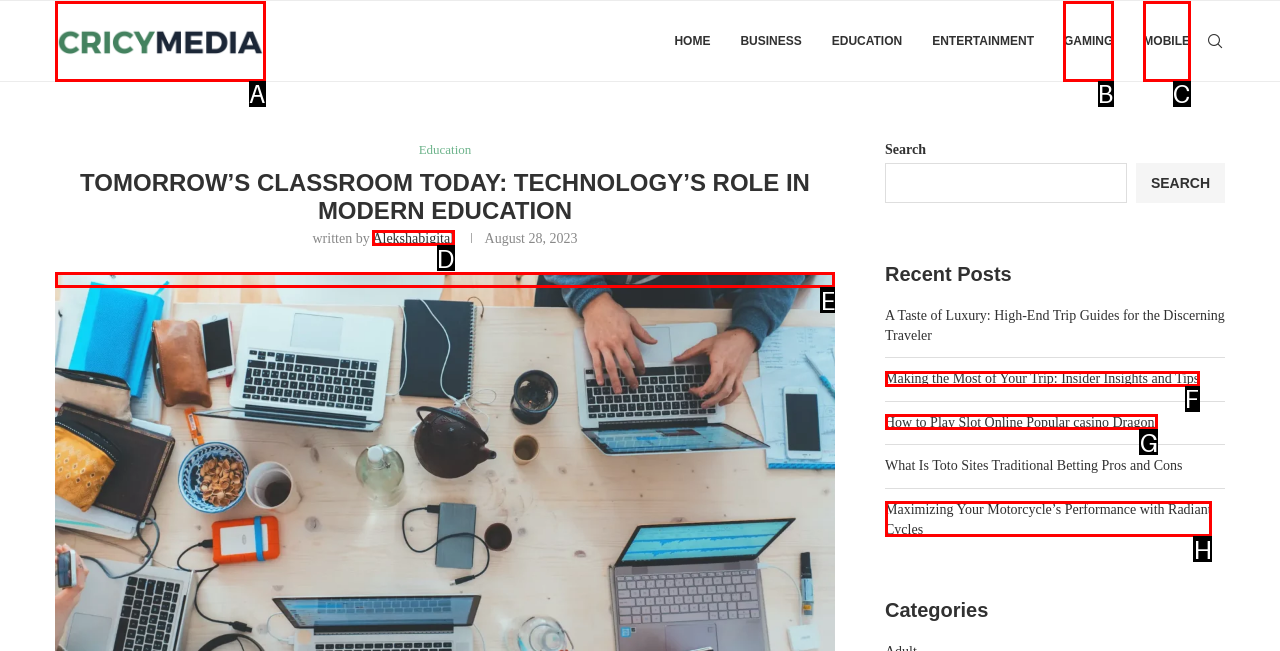Identify the correct UI element to click on to achieve the following task: Read the article about Modern Education Respond with the corresponding letter from the given choices.

E